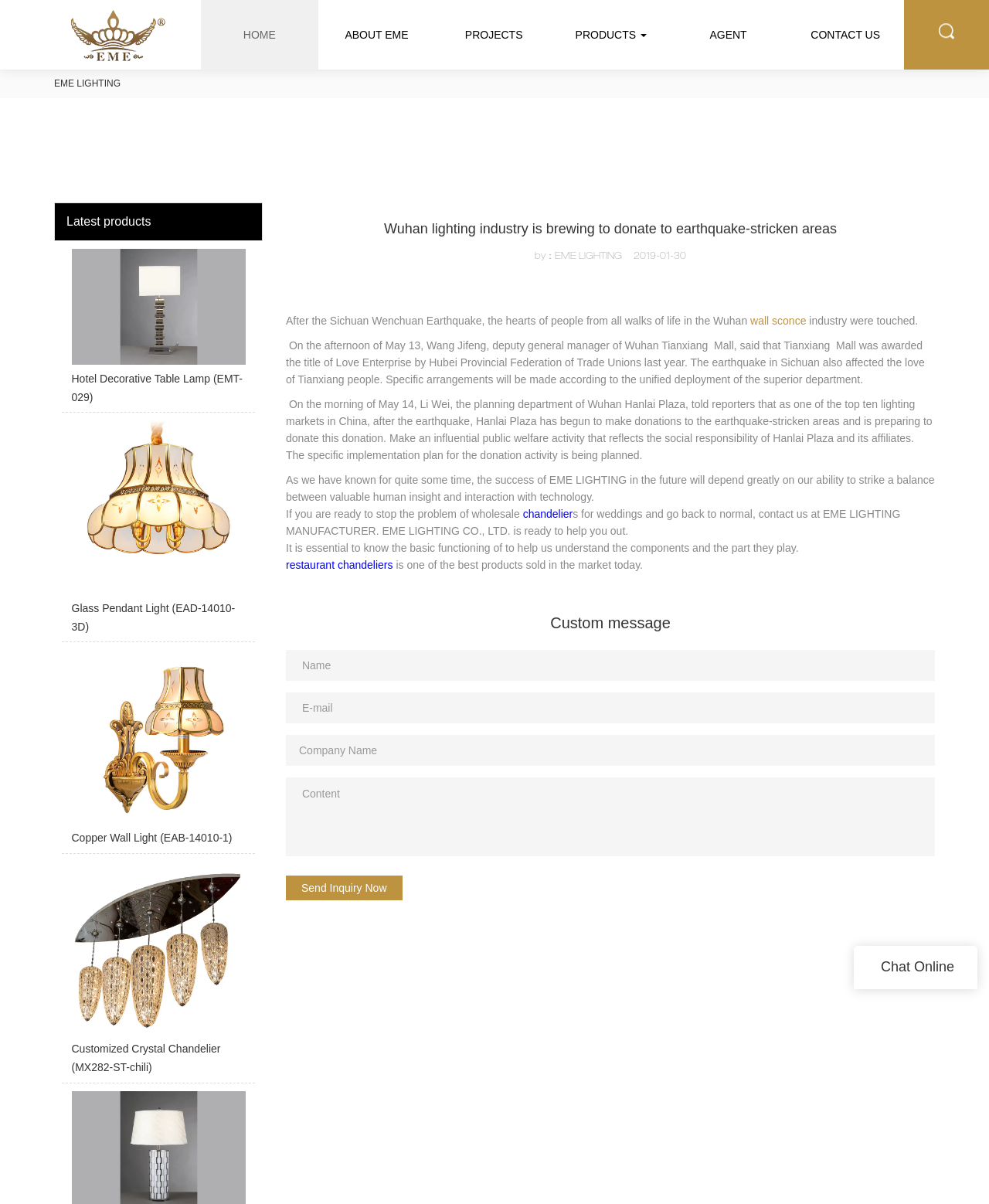How many product categories are listed on the webpage?
Please use the image to provide a one-word or short phrase answer.

6